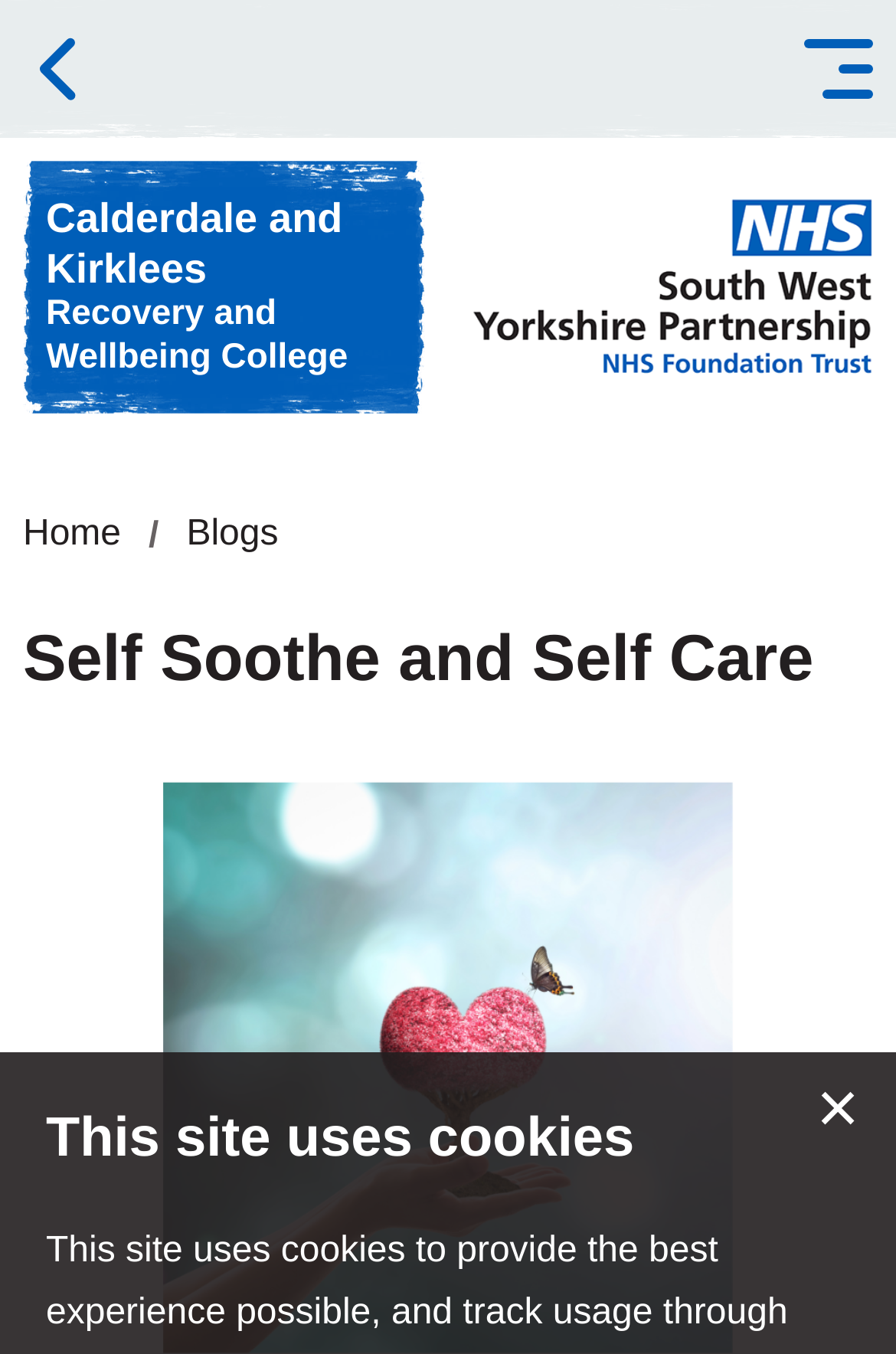Please provide the bounding box coordinate of the region that matches the element description: Skip to content. Coordinates should be in the format (top-left x, top-left y, bottom-right x, bottom-right y) and all values should be between 0 and 1.

[0.0, 0.0, 0.077, 0.027]